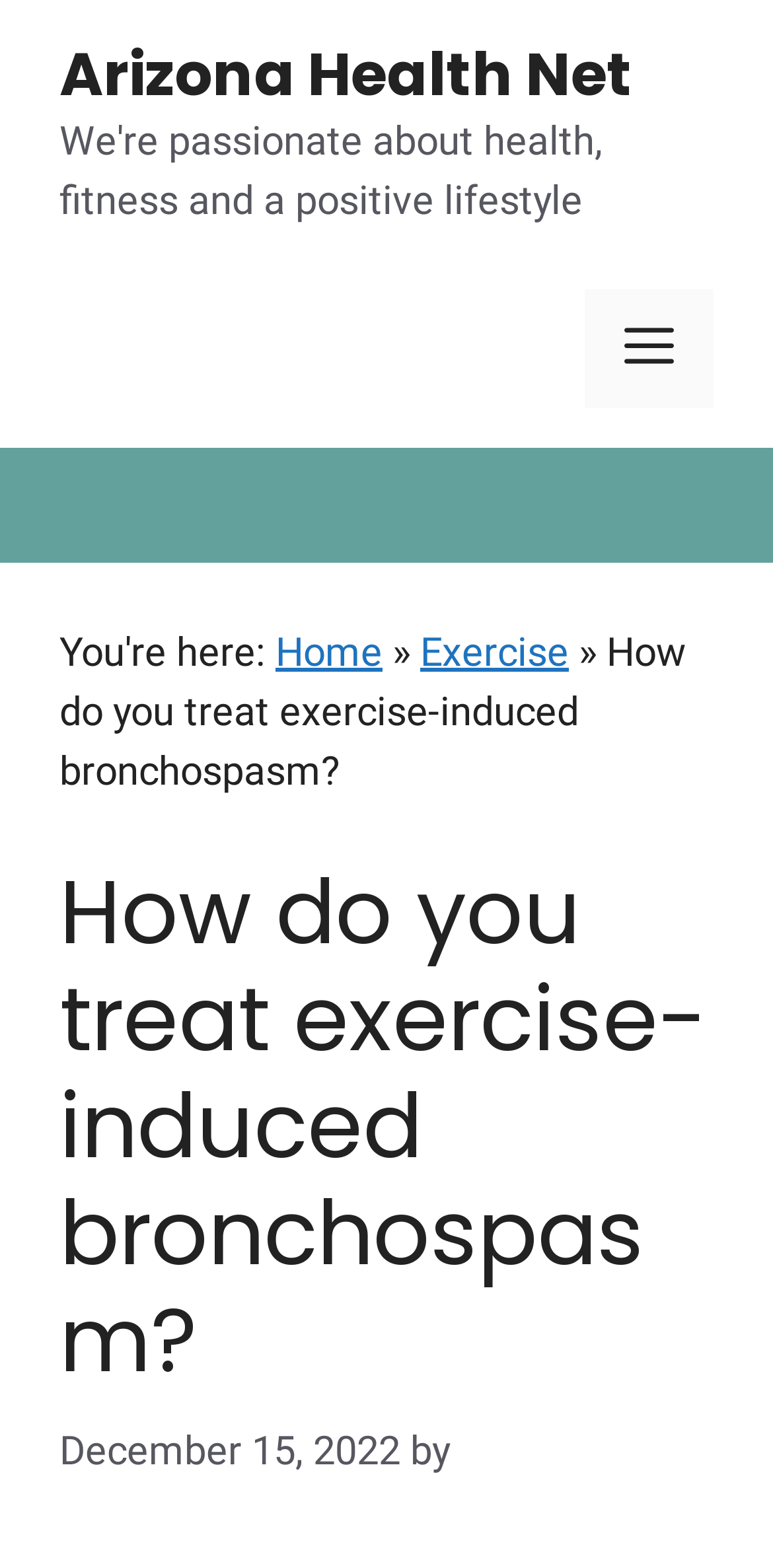What is the navigation menu called?
Please give a detailed answer to the question using the information shown in the image.

I found the name of the navigation menu by looking at the button element, which says 'Menu' and is located next to the mobile toggle button.